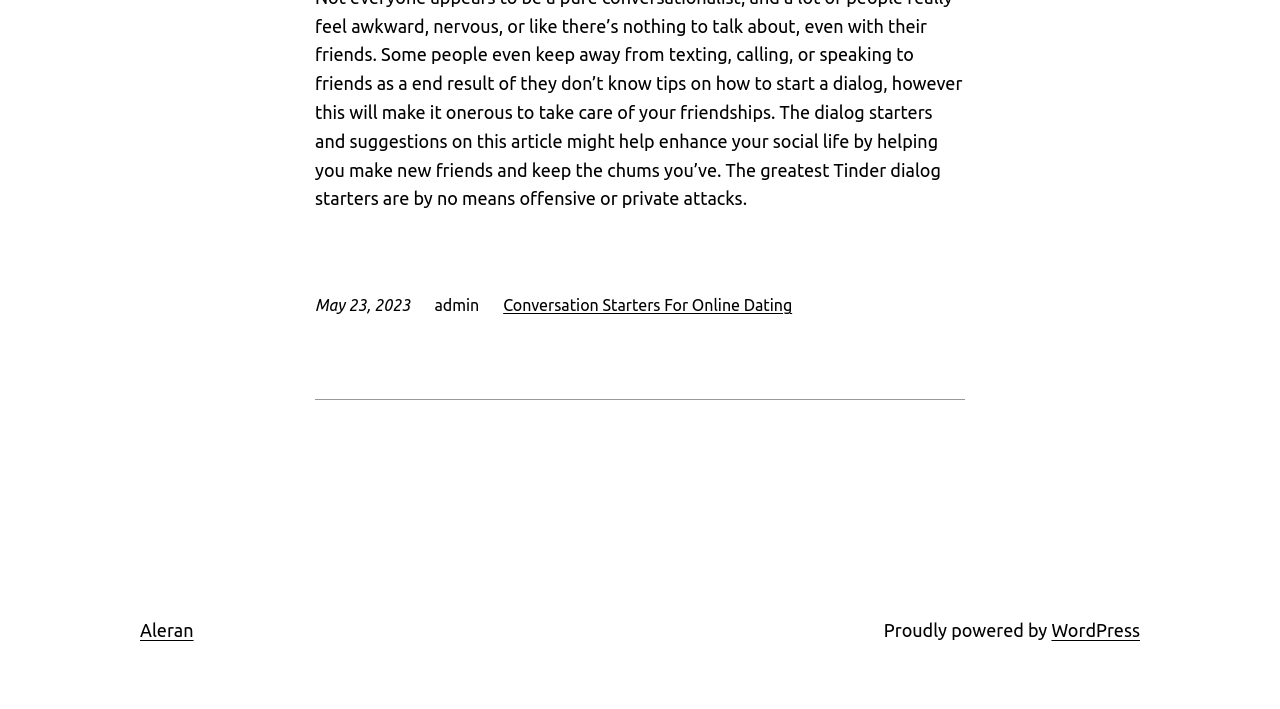Using the provided element description, identify the bounding box coordinates as (top-left x, top-left y, bottom-right x, bottom-right y). Ensure all values are between 0 and 1. Description: Aleran

[0.109, 0.874, 0.151, 0.902]